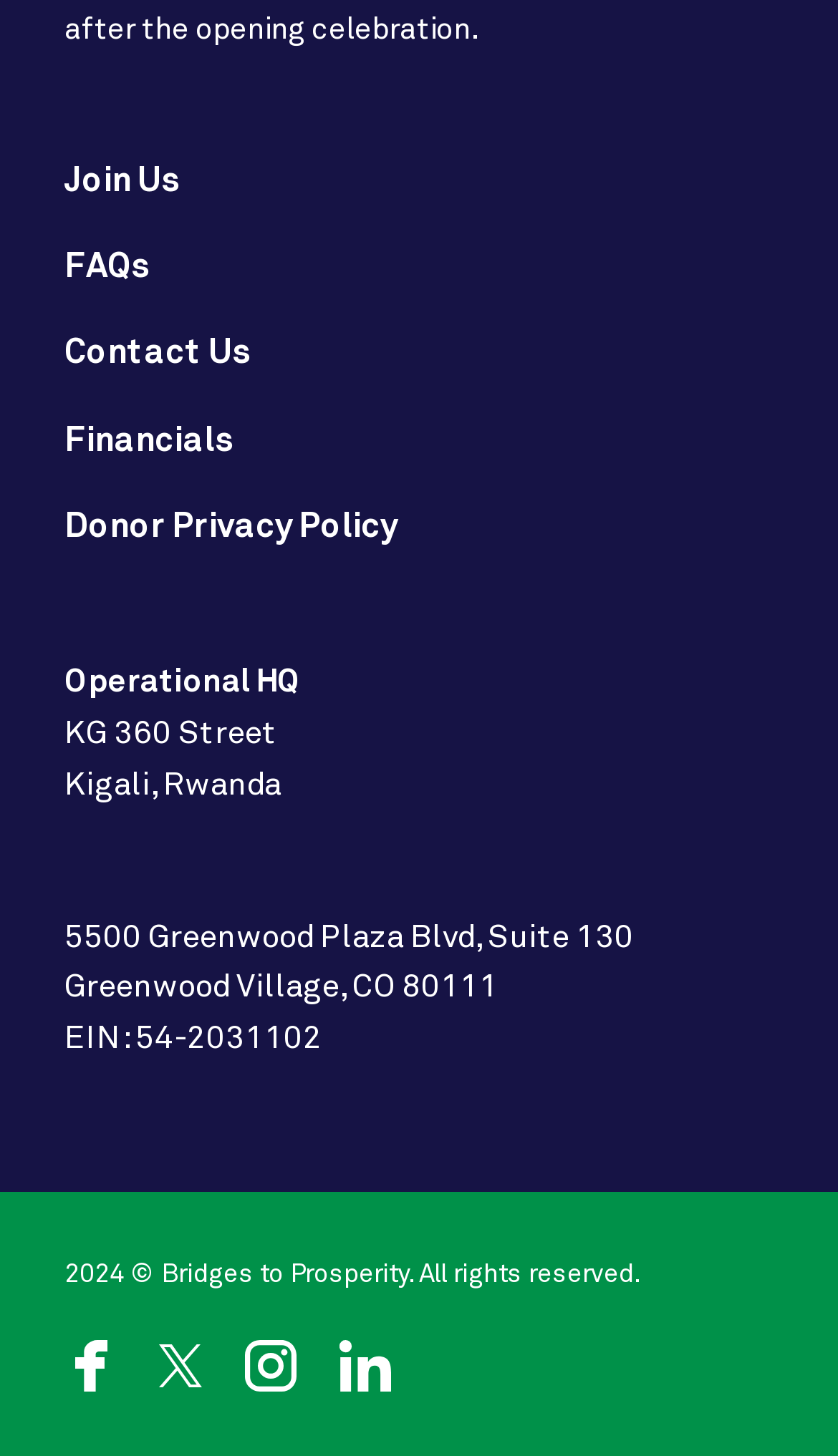Based on the image, provide a detailed response to the question:
How many social media links are there?

I counted the number of social media links at the bottom of the webpage, which are Facebook, Twitter, Instagram, and LinkedIn, and found that there are 4 social media links.